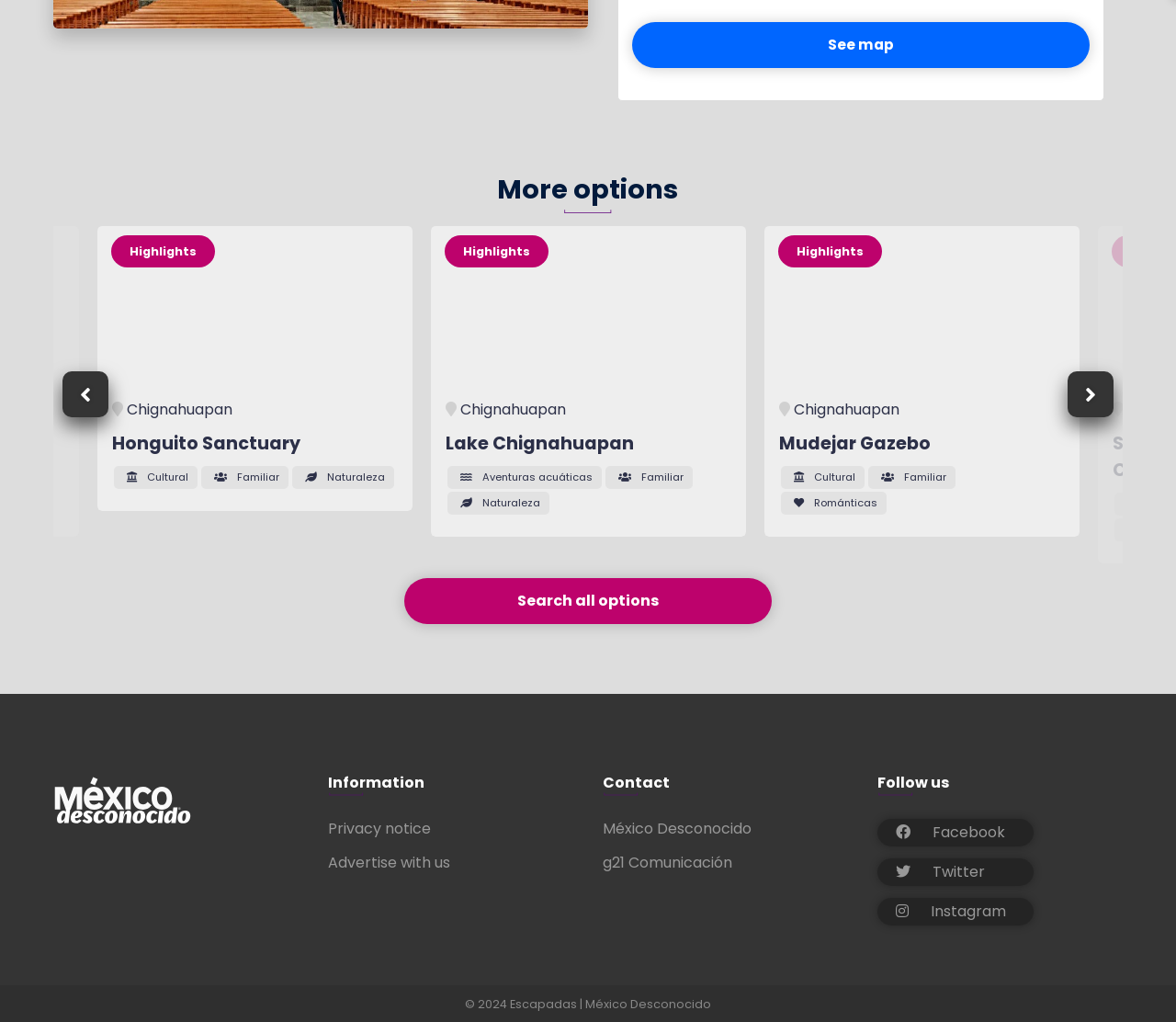Find the bounding box of the UI element described as: "Create an account". The bounding box coordinates should be given as four float values between 0 and 1, i.e., [left, top, right, bottom].

None